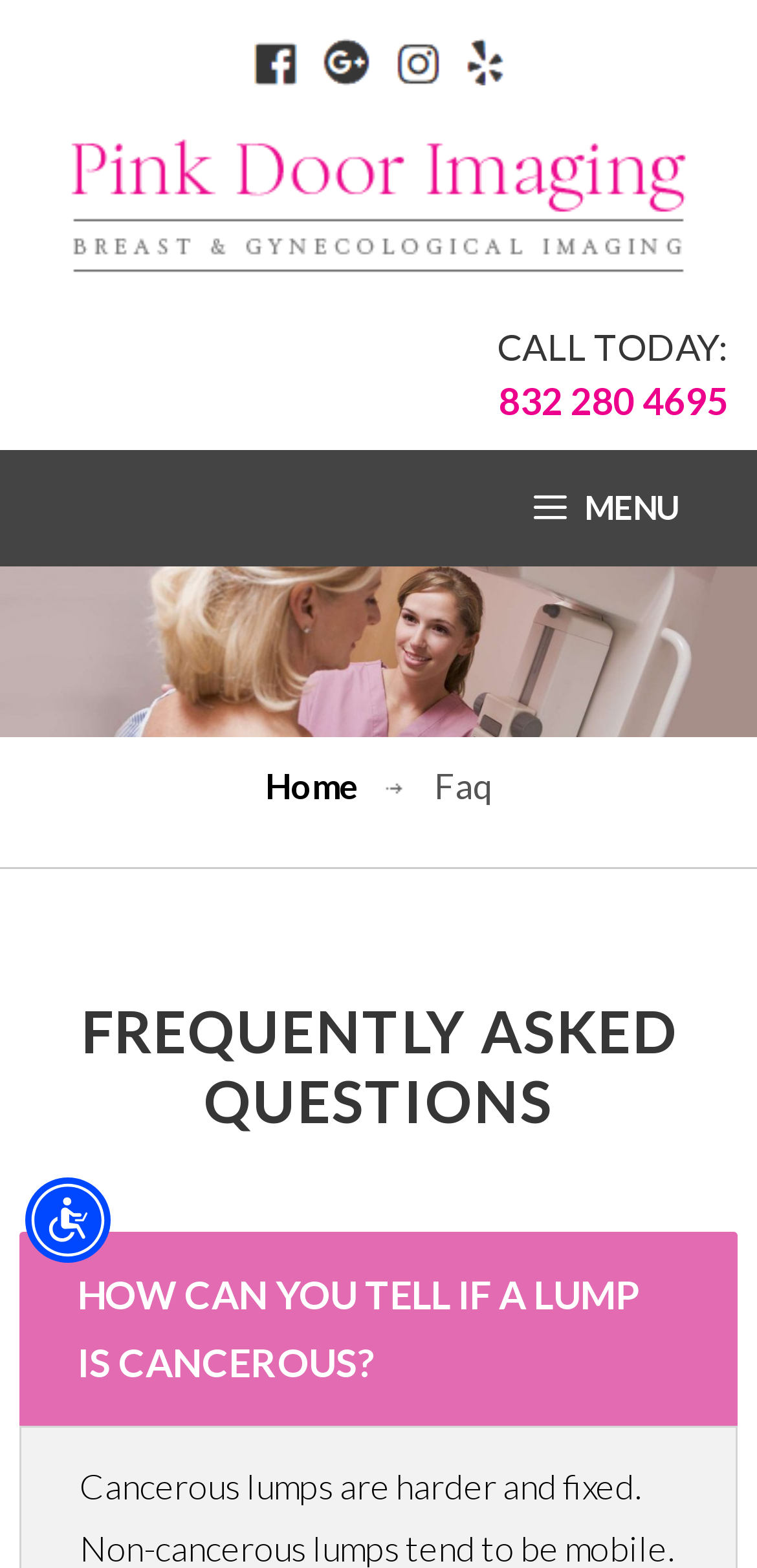Using the webpage screenshot, locate the HTML element that fits the following description and provide its bounding box: "832 280 4695".

[0.038, 0.239, 0.962, 0.274]